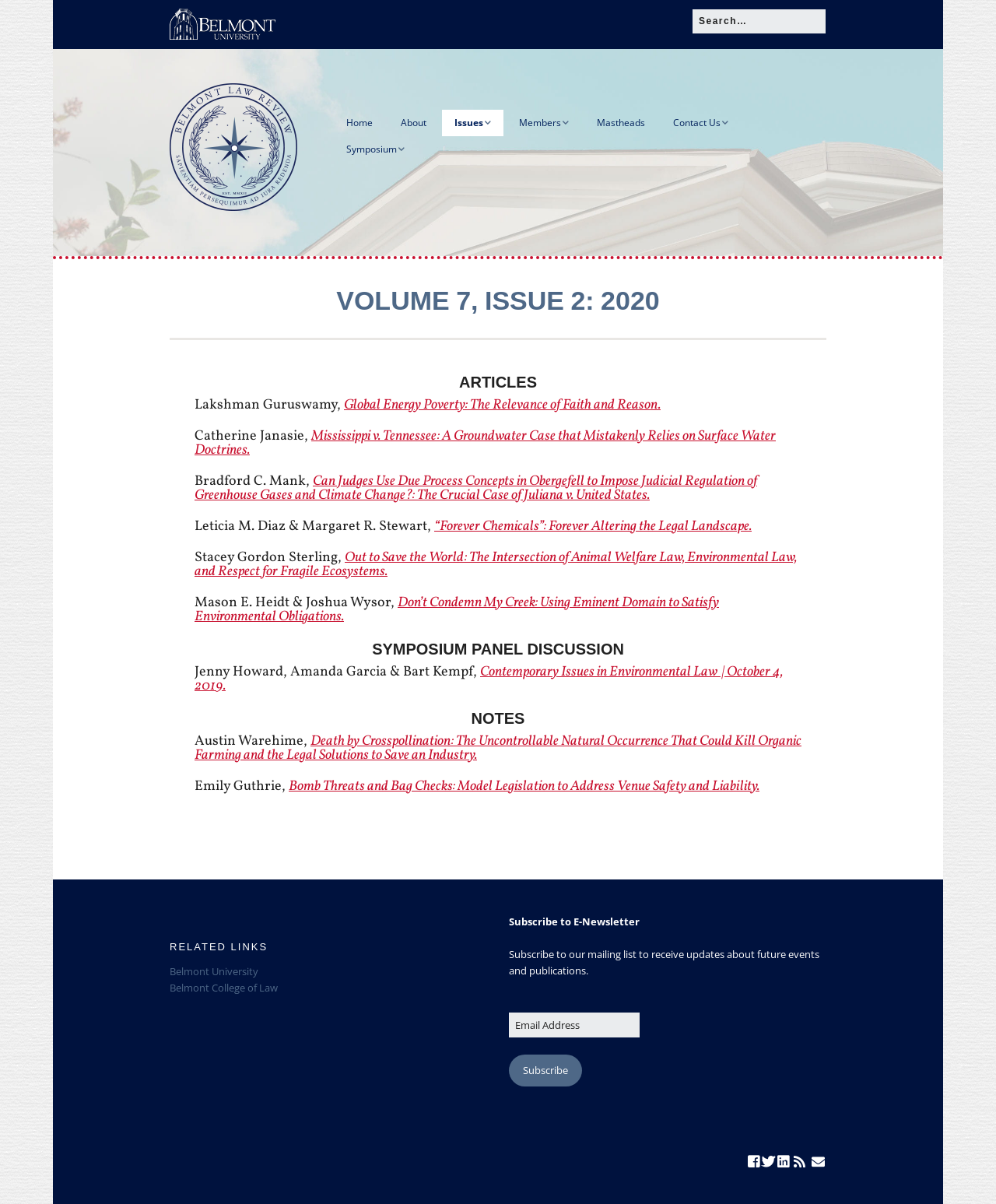Find and provide the bounding box coordinates for the UI element described here: "name="EMAIL" placeholder="Email Address"". The coordinates should be given as four float numbers between 0 and 1: [left, top, right, bottom].

[0.511, 0.841, 0.642, 0.862]